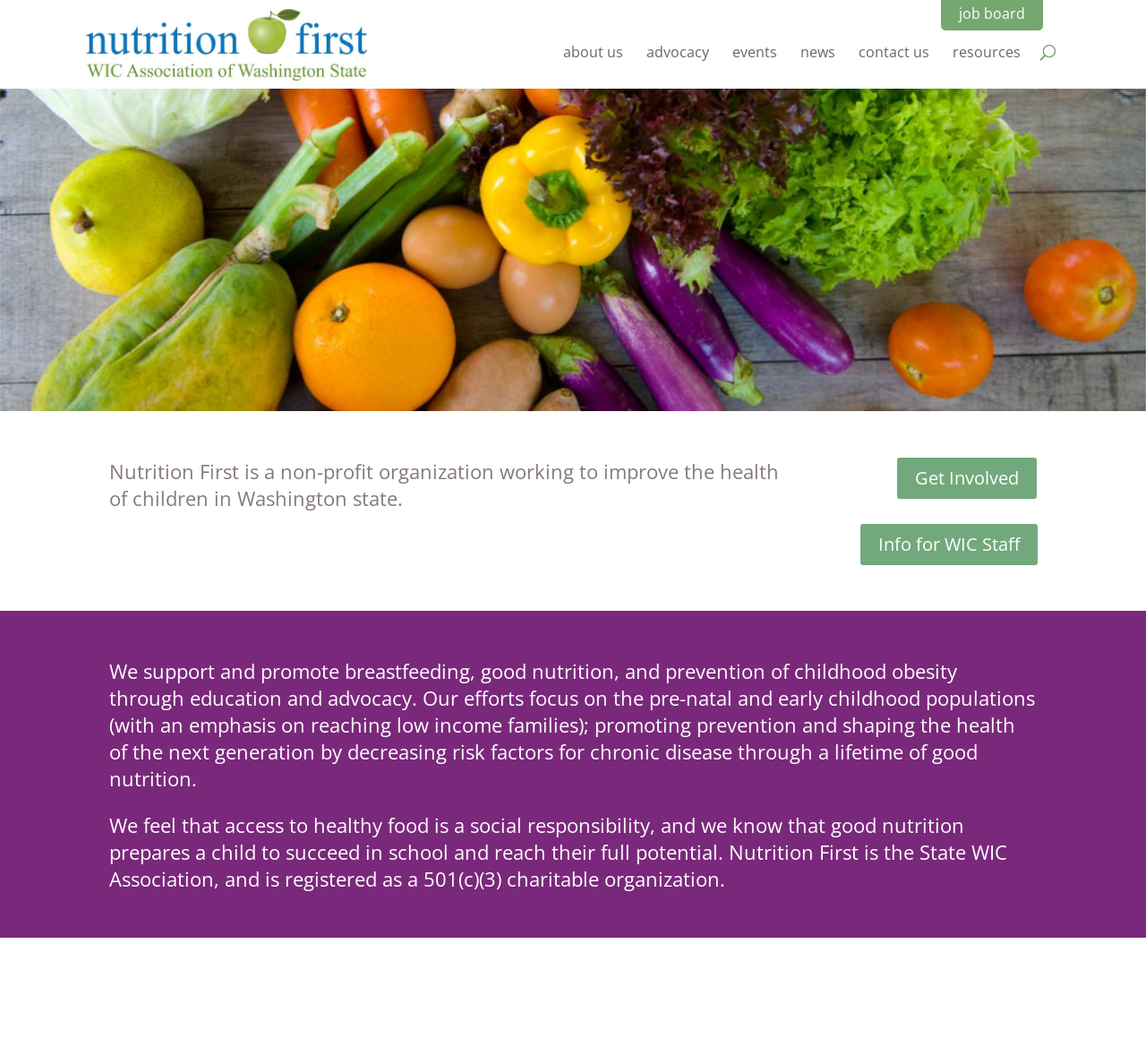Please identify the bounding box coordinates of the clickable area that will fulfill the following instruction: "get involved". The coordinates should be in the format of four float numbers between 0 and 1, i.e., [left, top, right, bottom].

[0.783, 0.43, 0.905, 0.469]